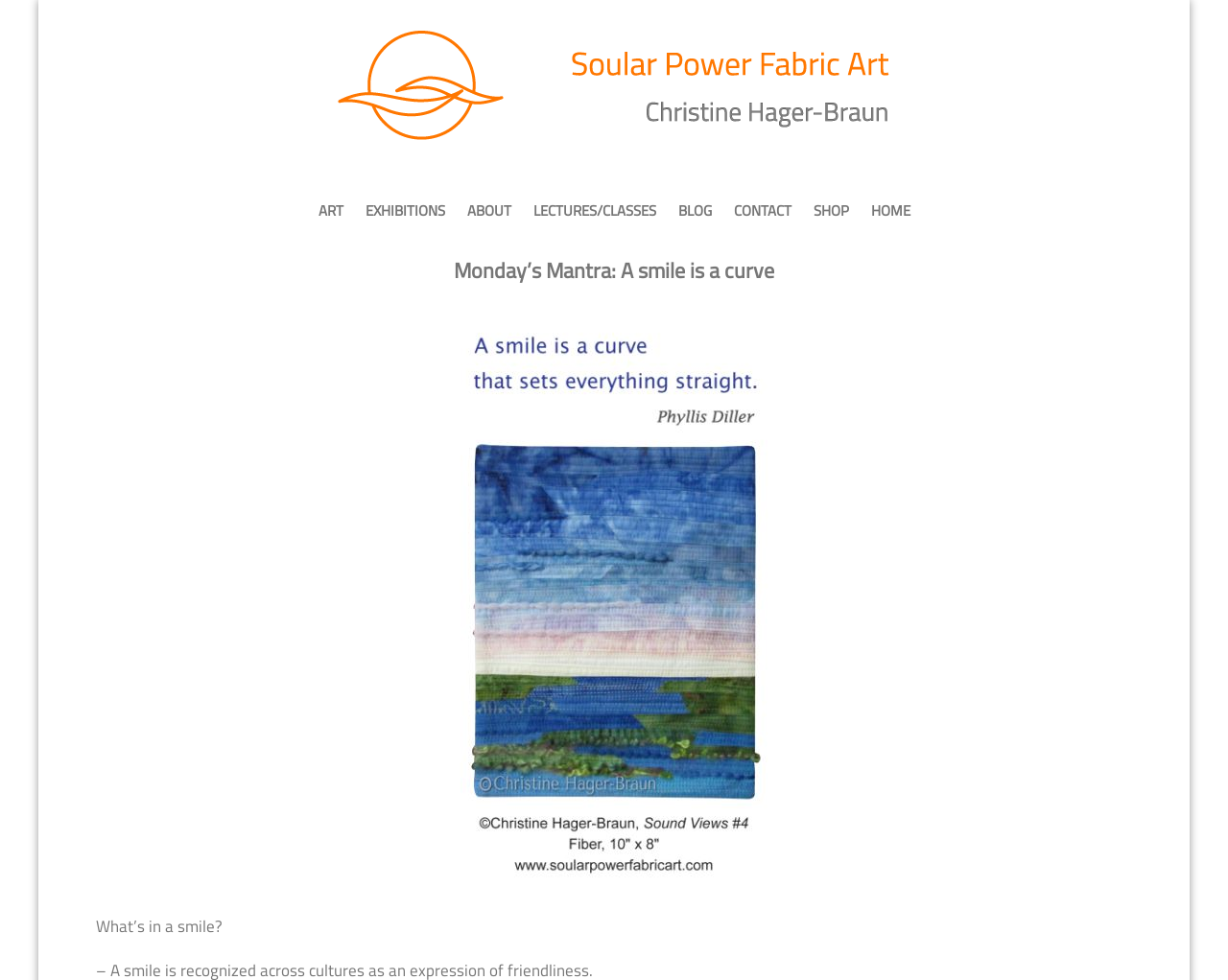Describe all the visual and textual components of the webpage comprehensively.

The webpage is titled "Monday's Mantra: A smile is a curve" by Christine Hager-Braun. At the top, there is a navigation menu with 8 links: "ART", "EXHIBITIONS", "ABOUT", "LECTURES/CLASSES", "BLOG", "CONTACT", "SHOP", and "HOME". These links are positioned horizontally, with "ART" on the left and "HOME" on the right.

Below the navigation menu, there is a header section with a heading that repeats the title "Monday’s Mantra: A smile is a curve". 

On the left side of the page, there is a text "What’s in a smile?" positioned near the bottom. 

On the right side of the page, there is an image titled "Sound Views #4 by Christine Hager-Braun", which takes up a significant portion of the page's vertical space.